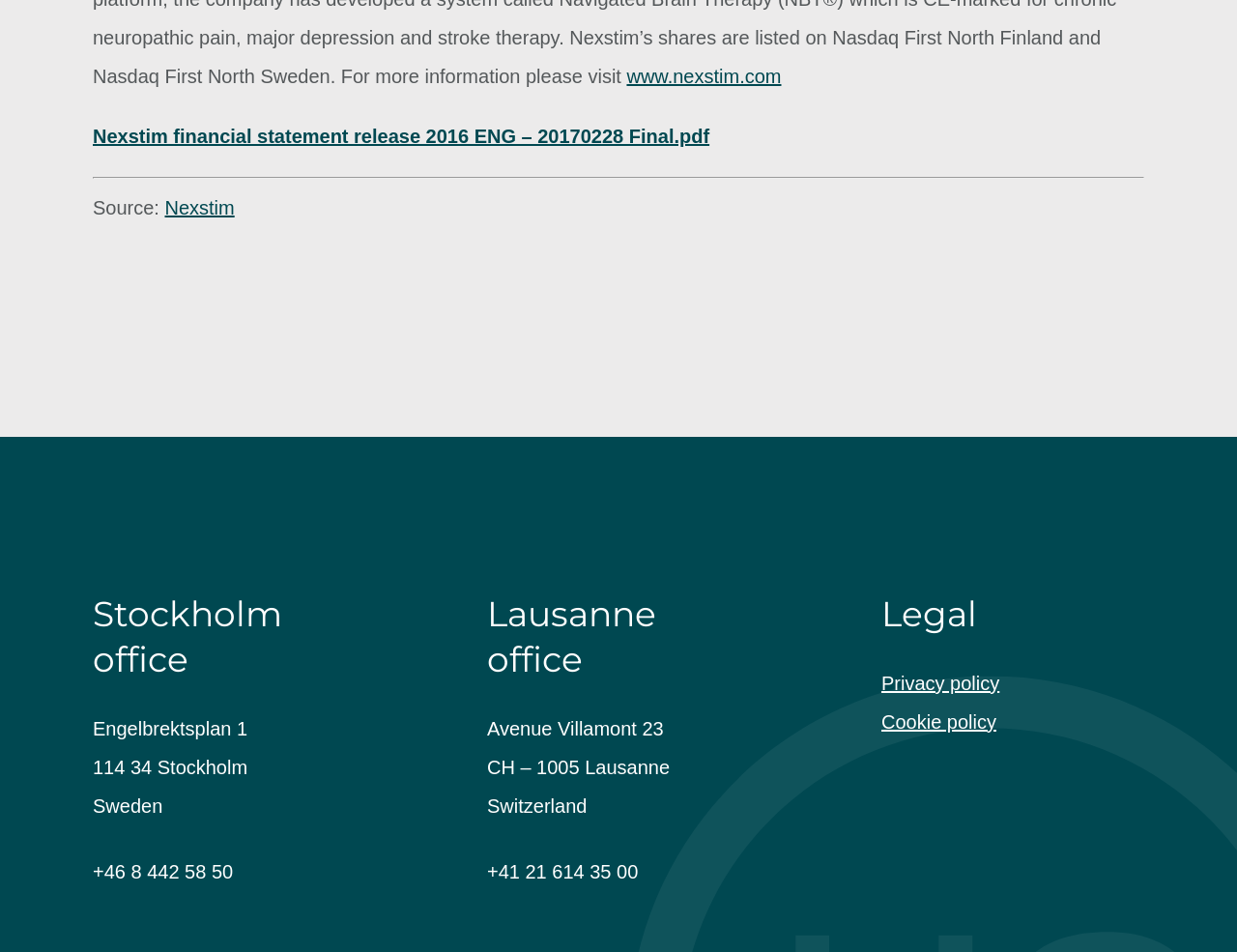What is the phone number of the Stockholm office?
Give a one-word or short phrase answer based on the image.

+46 8 442 58 50